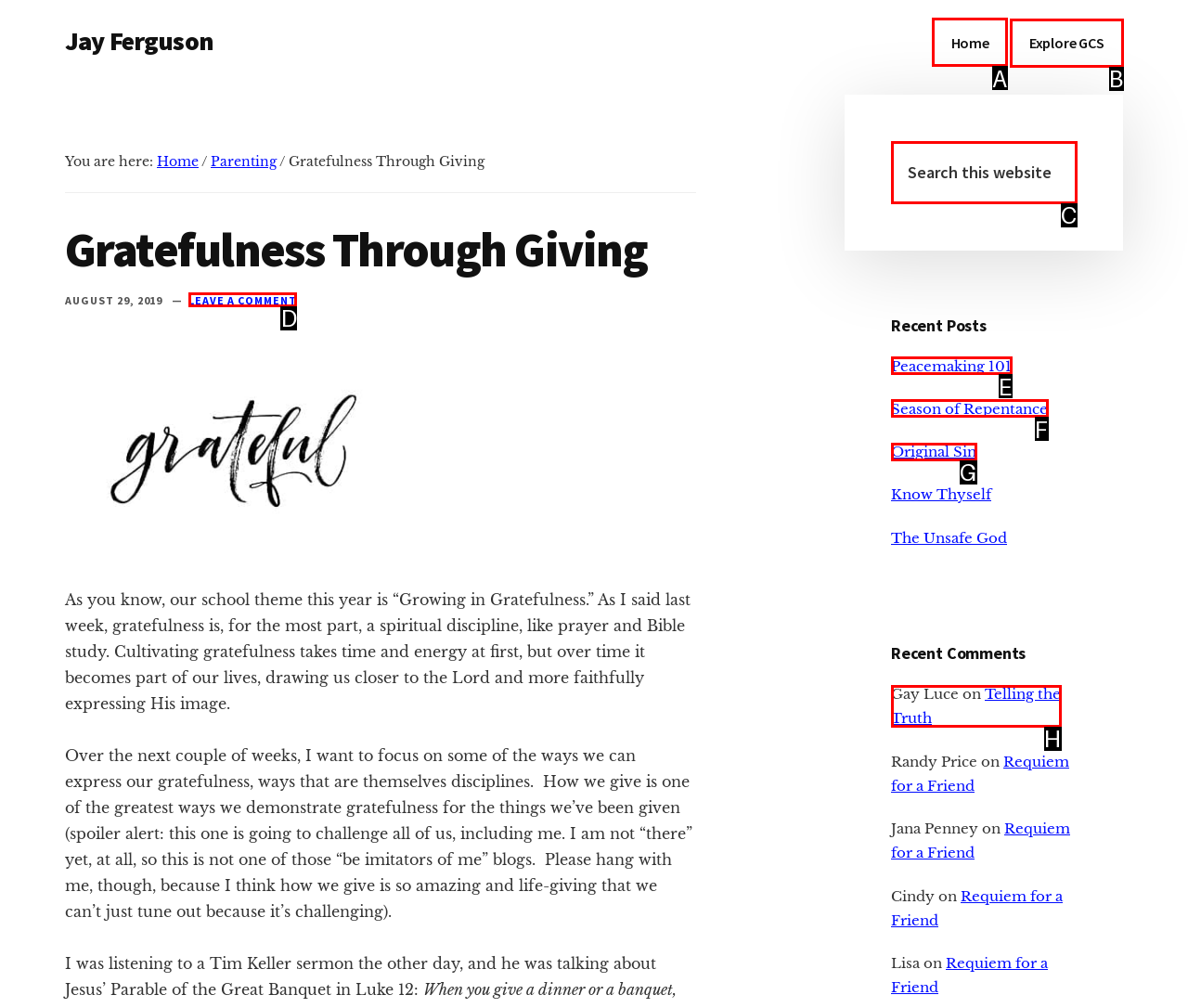Determine the letter of the element you should click to carry out the task: Click the 'Home' link
Answer with the letter from the given choices.

A